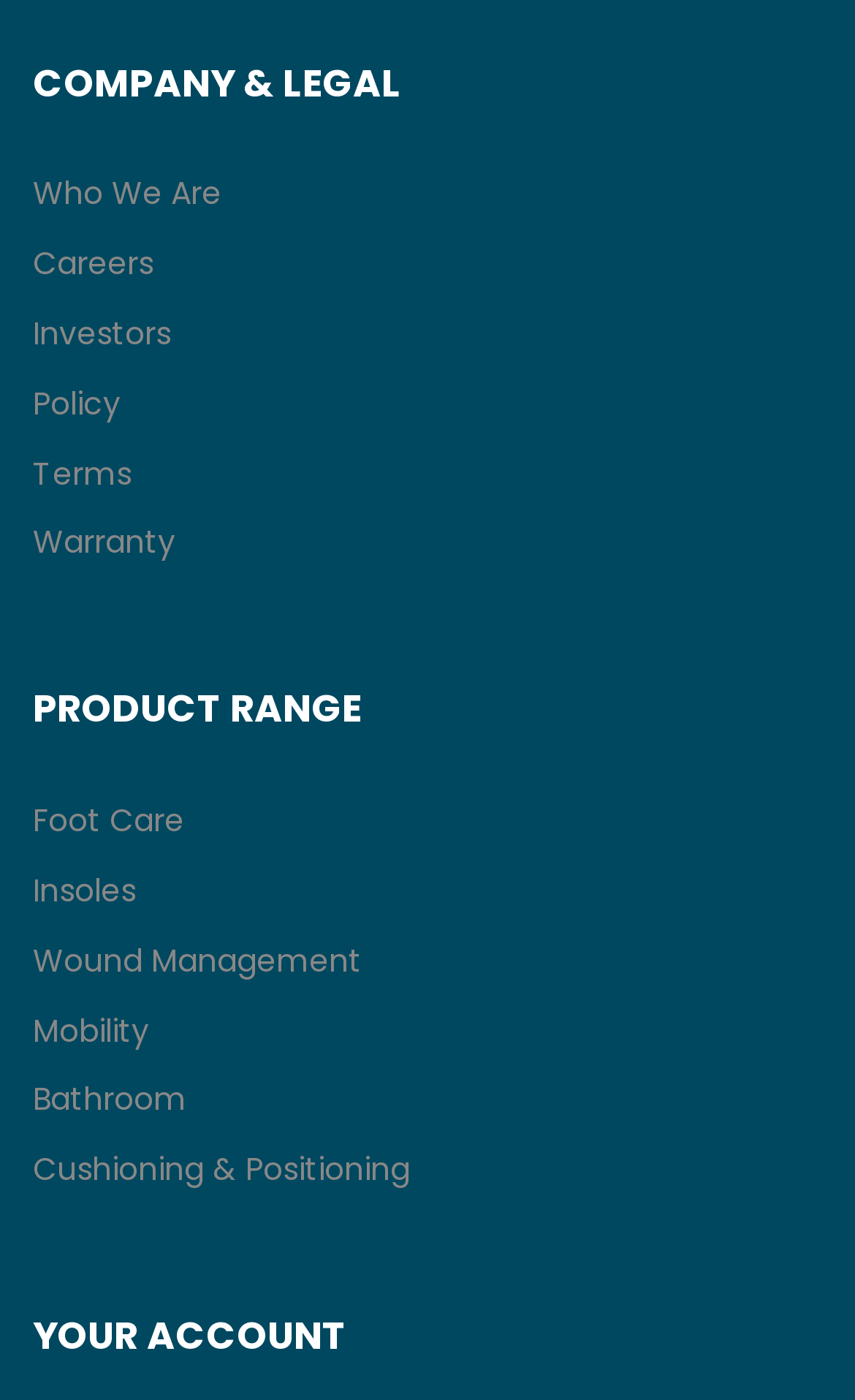Is there a category called 'About Us' on this webpage?
Give a single word or phrase as your answer by examining the image.

No